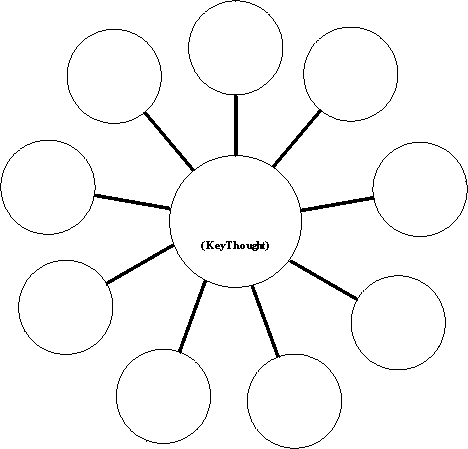Provide a one-word or one-phrase answer to the question:
What is the purpose of the blank circles?

For elaboration on sub-thoughts